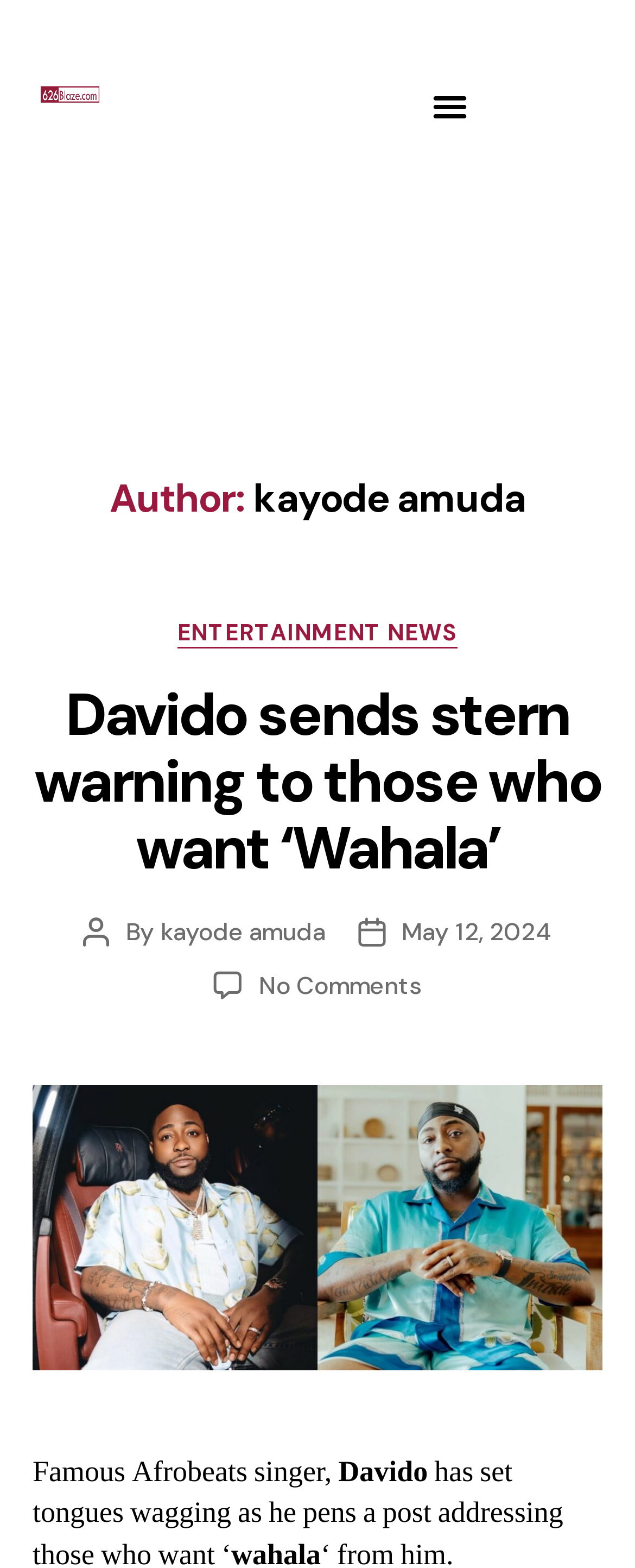Given the description of a UI element: "Menu", identify the bounding box coordinates of the matching element in the webpage screenshot.

[0.666, 0.051, 0.75, 0.085]